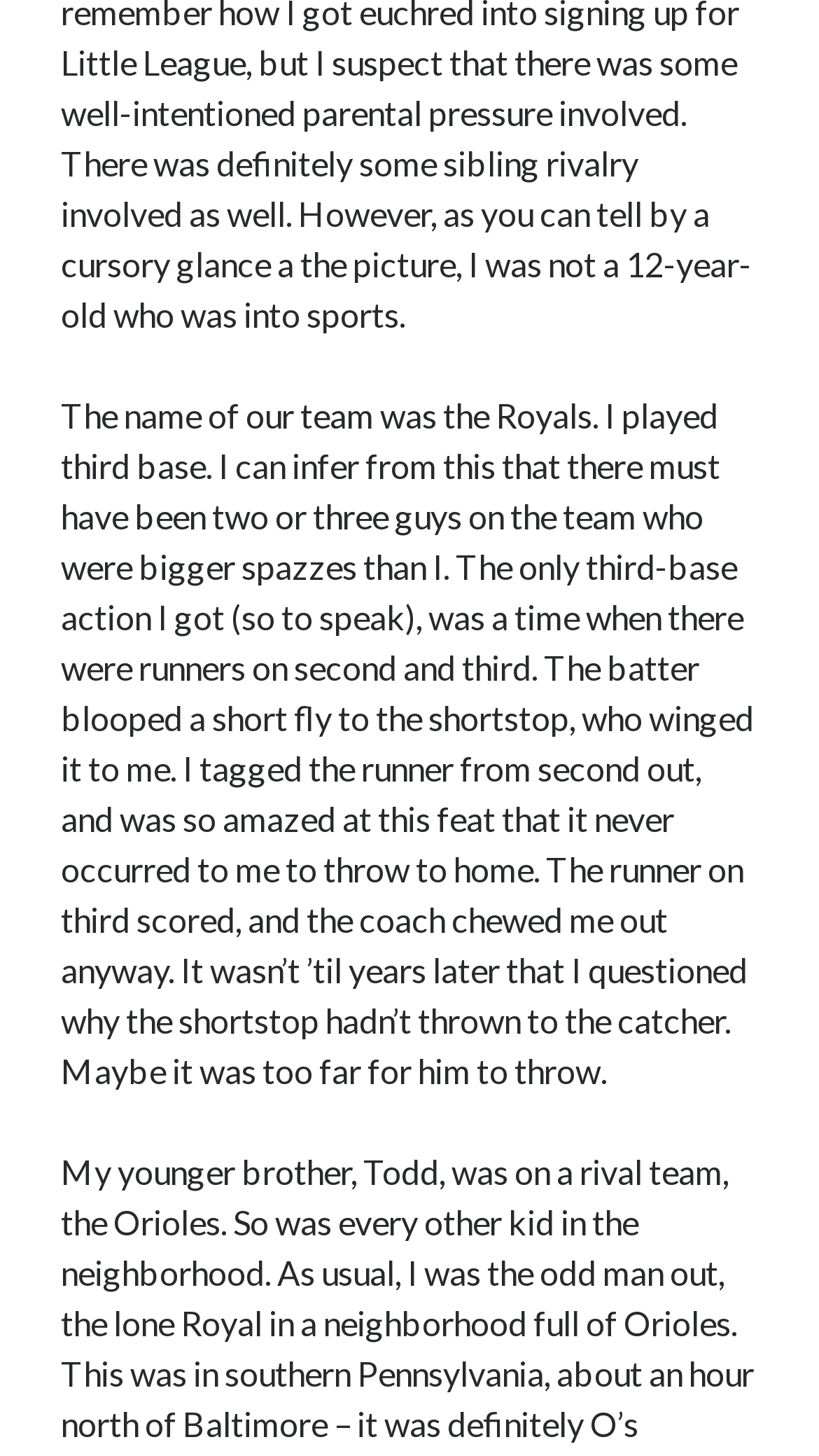What is the author's position in the team?
Please provide a single word or phrase as your answer based on the image.

third base